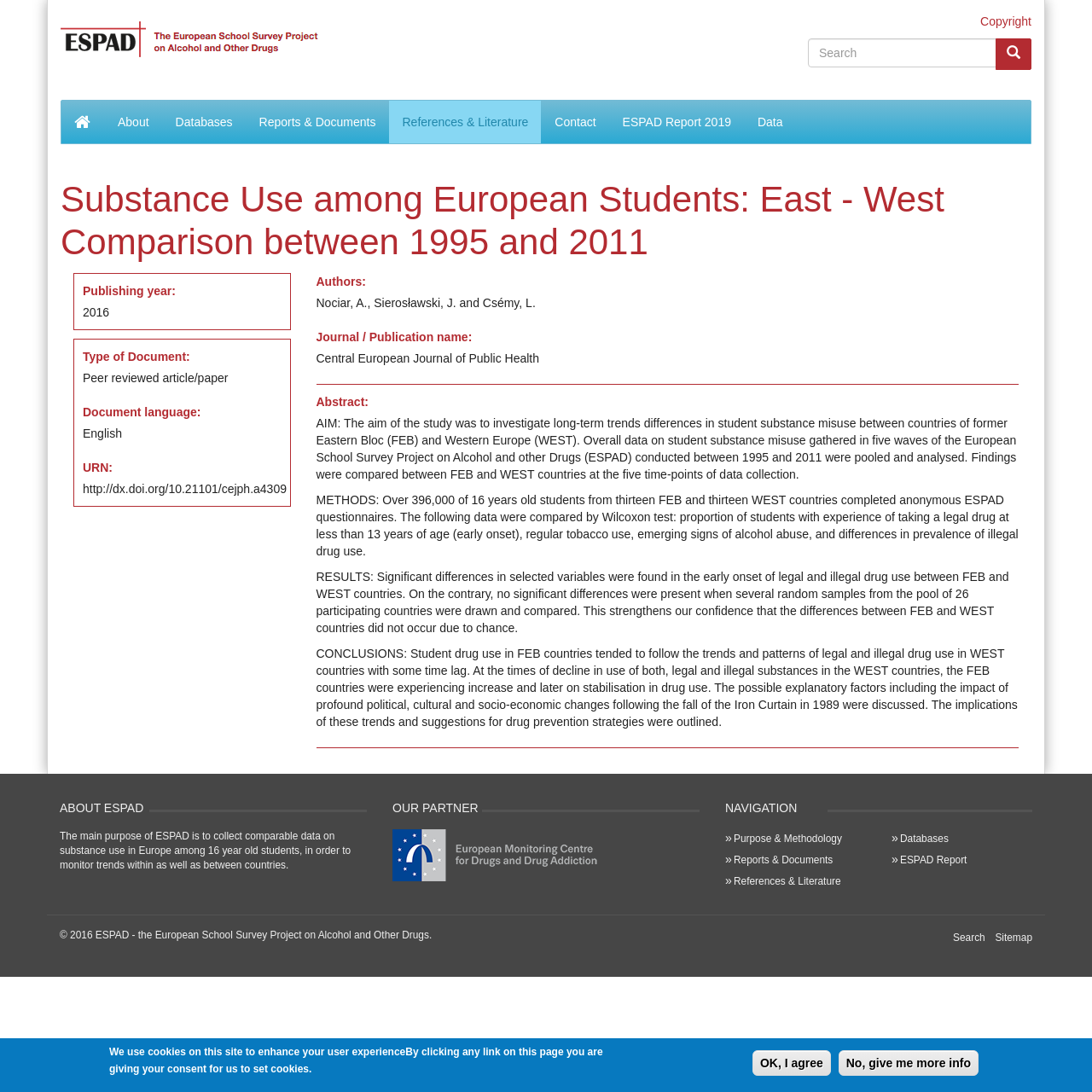Please locate the bounding box coordinates of the element's region that needs to be clicked to follow the instruction: "View the ESPAD Report 2019". The bounding box coordinates should be provided as four float numbers between 0 and 1, i.e., [left, top, right, bottom].

[0.558, 0.092, 0.681, 0.131]